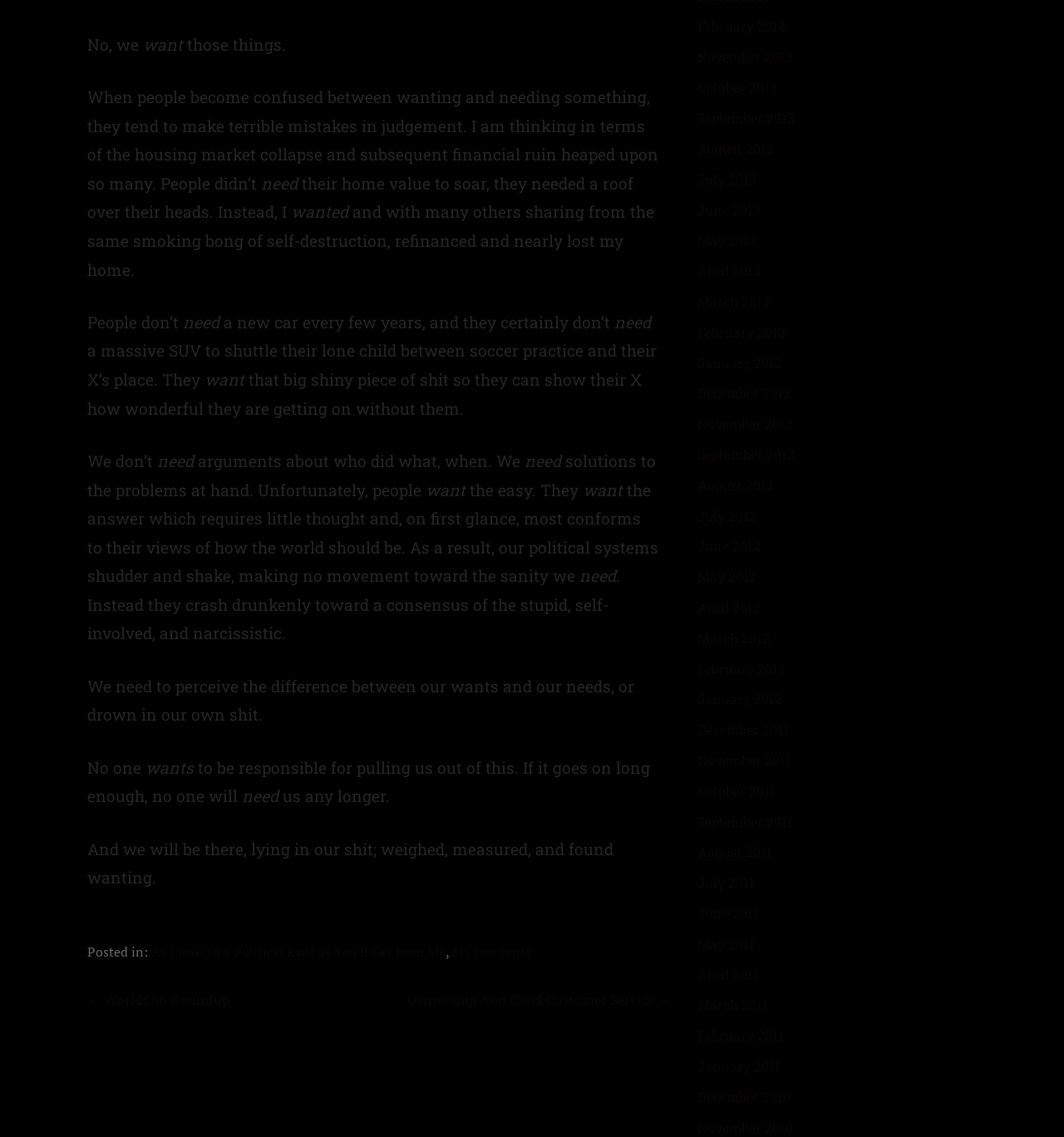Using the provided element description: "My two cents", determine the bounding box coordinates of the corresponding UI element in the screenshot.

[0.425, 0.829, 0.499, 0.845]